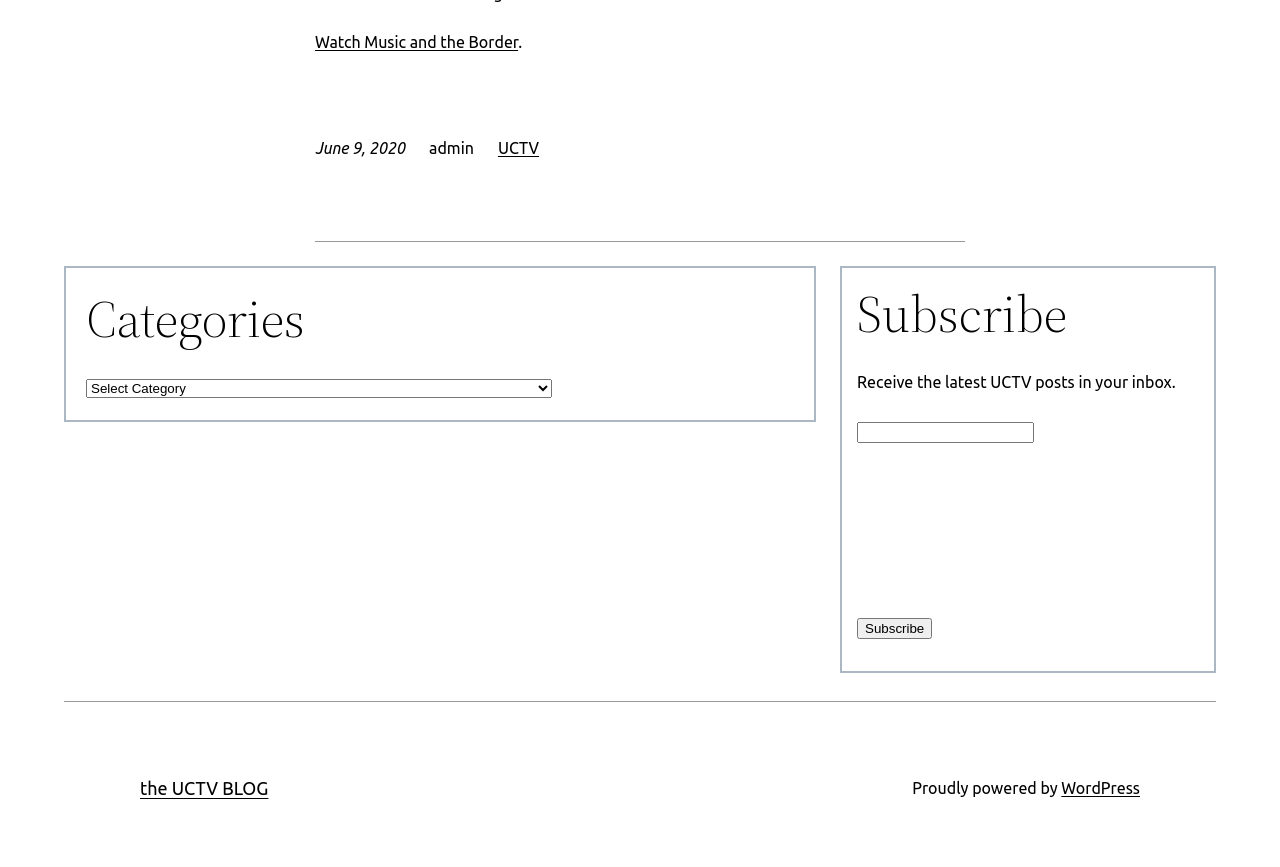What is the date of the post 'Watch Music and the Border'?
Please describe in detail the information shown in the image to answer the question.

I found the link 'Watch Music and the Border' and its corresponding time element, which contains the static text 'June 9, 2020'. Therefore, the date of the post is June 9, 2020.